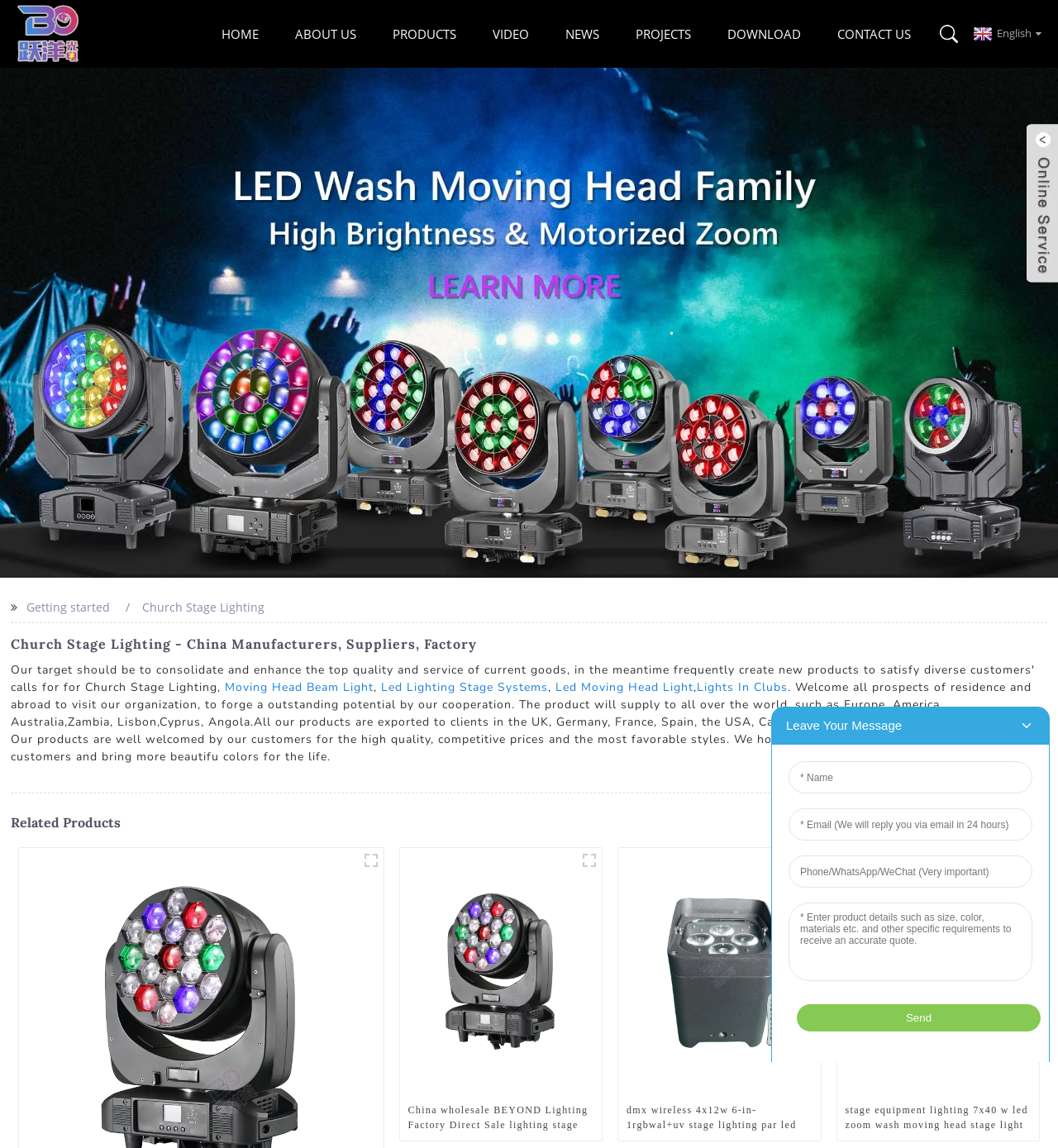Bounding box coordinates are given in the format (top-left x, top-left y, bottom-right x, bottom-right y). All values should be floating point numbers between 0 and 1. Provide the bounding box coordinate for the UI element described as: News

[0.519, 0.012, 0.582, 0.048]